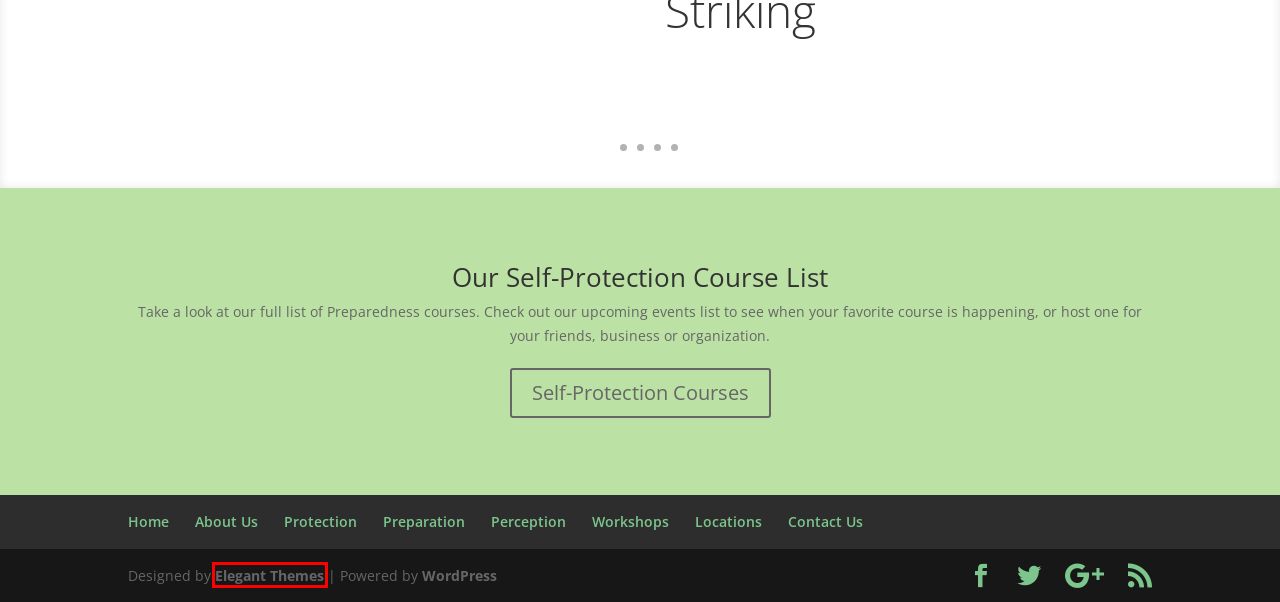Observe the webpage screenshot and focus on the red bounding box surrounding a UI element. Choose the most appropriate webpage description that corresponds to the new webpage after clicking the element in the bounding box. Here are the candidates:
A. Situation Handled
B. Self-Protection Workshops - Situation Handled
C. Perception - Situation Handled
D. About Us - Situation Handled
E. Blog Tool, Publishing Platform, and CMS – WordPress.org
F. The Most Popular WordPress Themes In The World
G. Situation Handled - Comprehensive Self-Protection and Self-Empowerment Training
H. Contact Us - Situation Handled

F